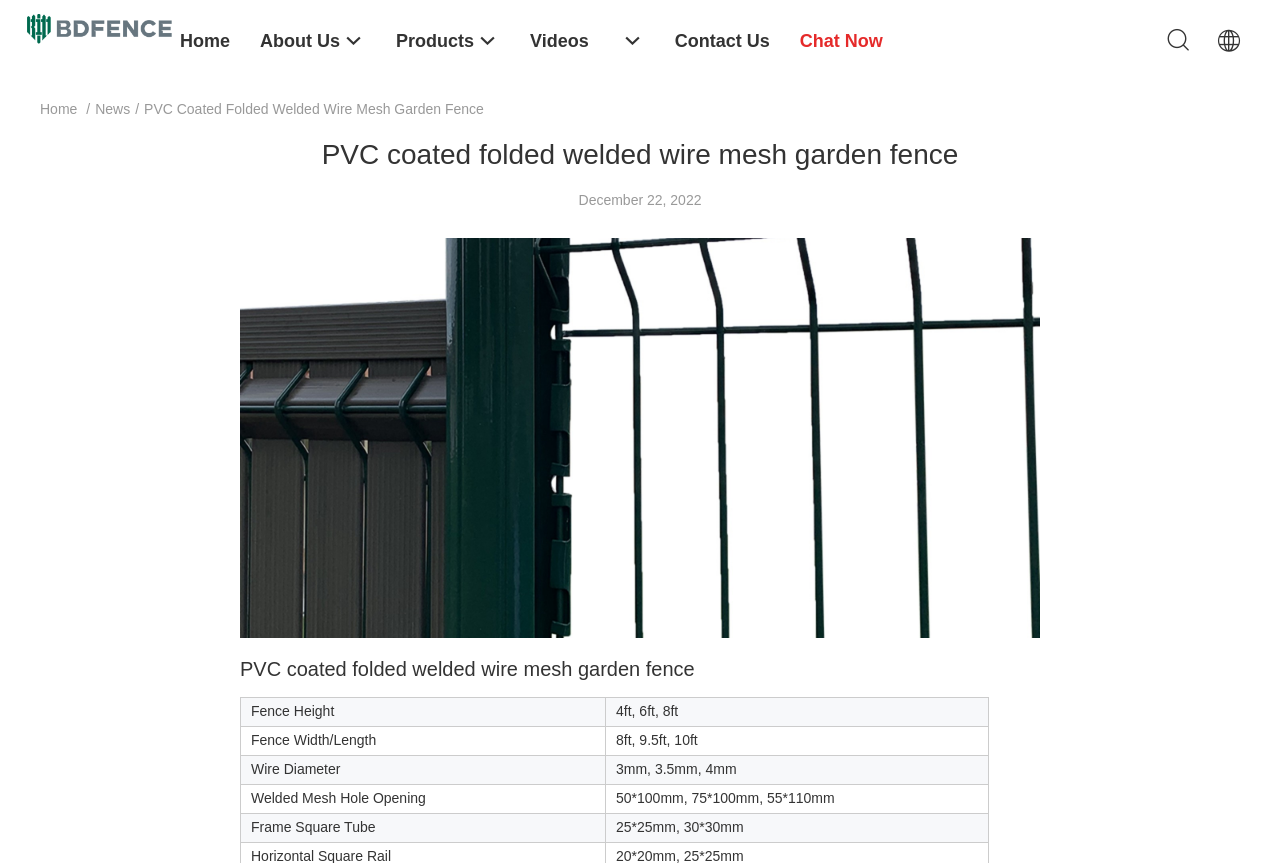Pinpoint the bounding box coordinates of the clickable element needed to complete the instruction: "Click on the company logo". The coordinates should be provided as four float numbers between 0 and 1: [left, top, right, bottom].

[0.02, 0.016, 0.137, 0.051]